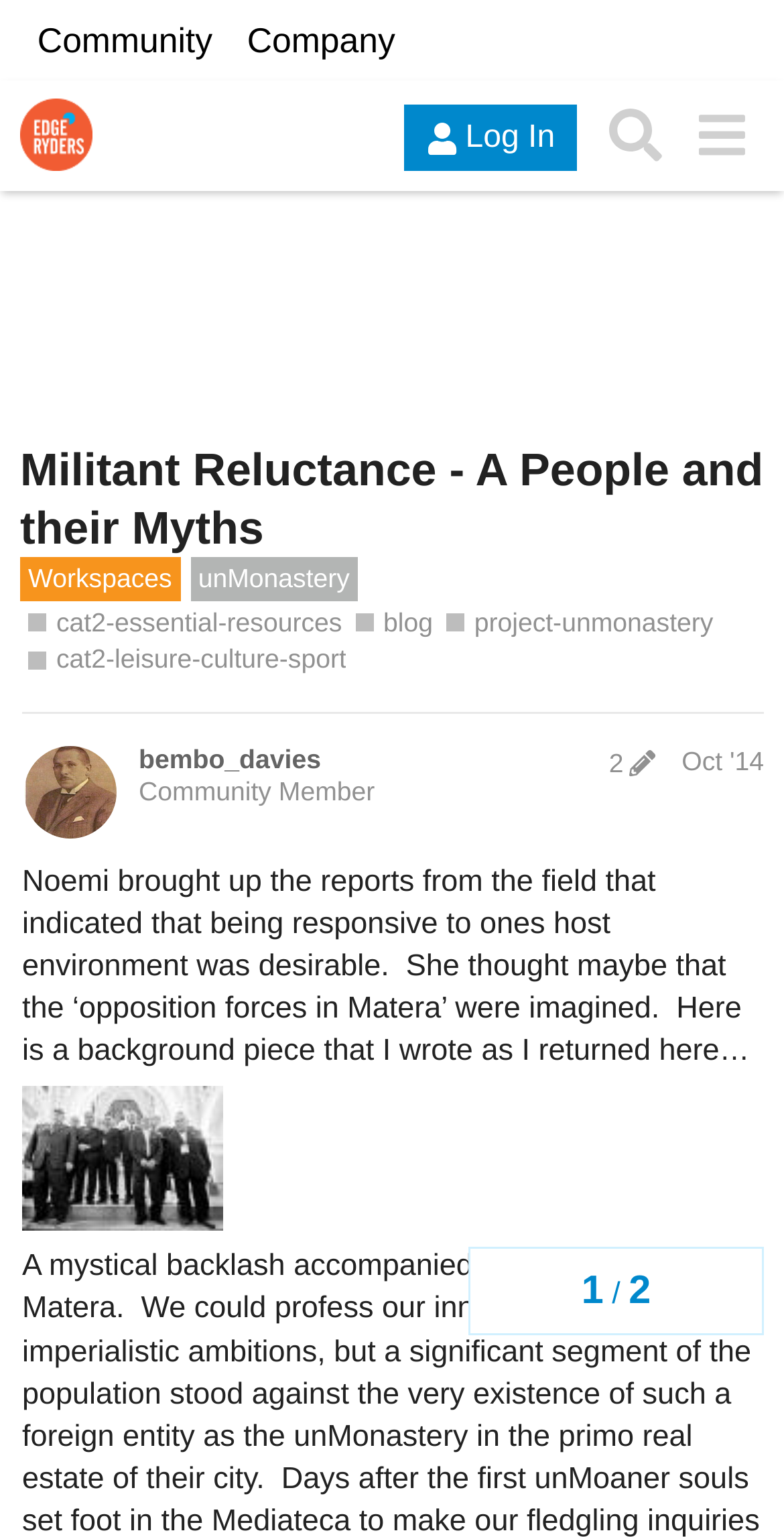Consider the image and give a detailed and elaborate answer to the question: 
What is the name of the project mentioned?

The project name can be found in the link 'unMonastery' under the 'Workspaces' section, which has a description about the project.